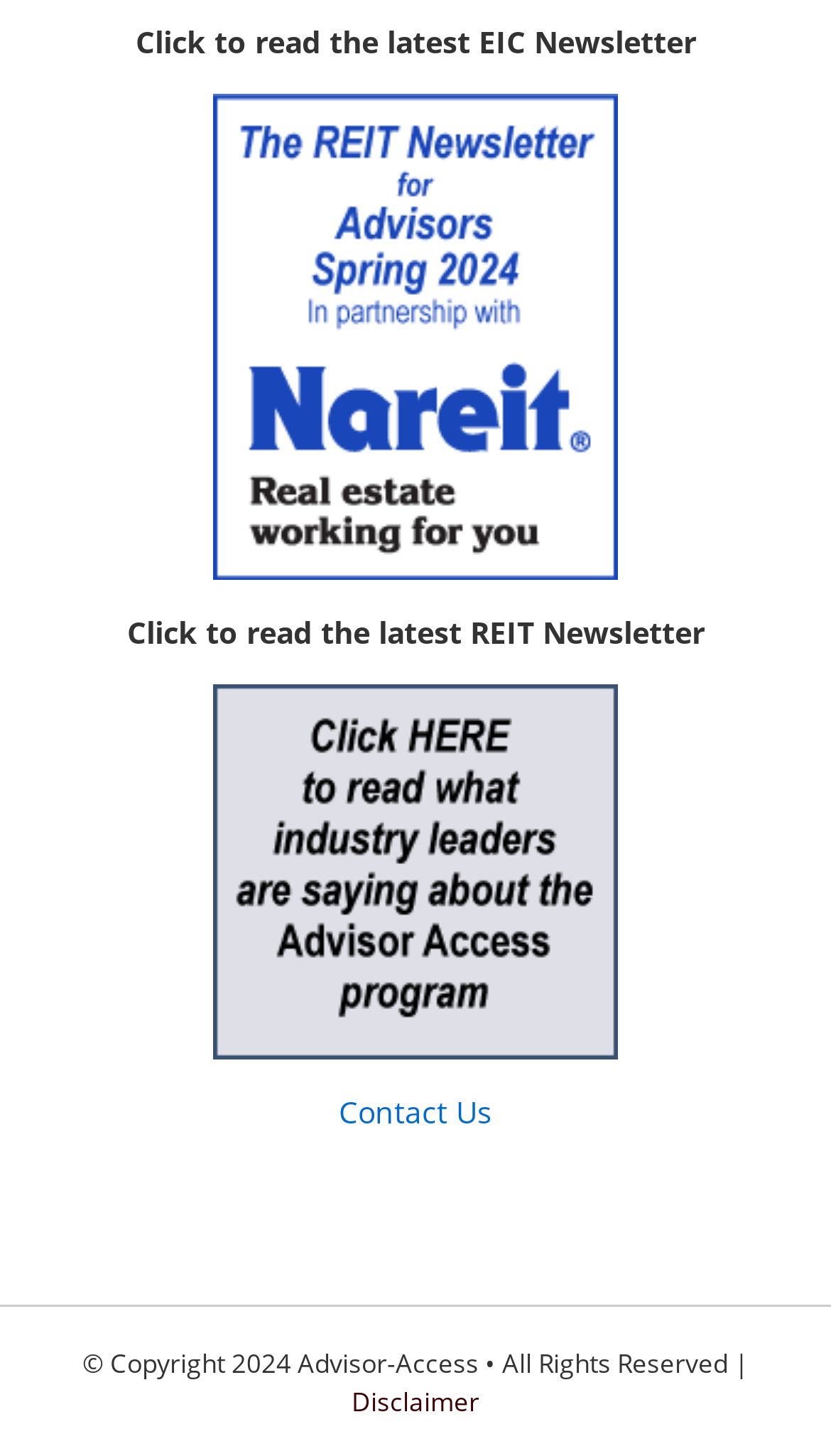Based on the element description: "alt="Northland Community & Technical College"", identify the bounding box coordinates for this UI element. The coordinates must be four float numbers between 0 and 1, listed as [left, top, right, bottom].

None